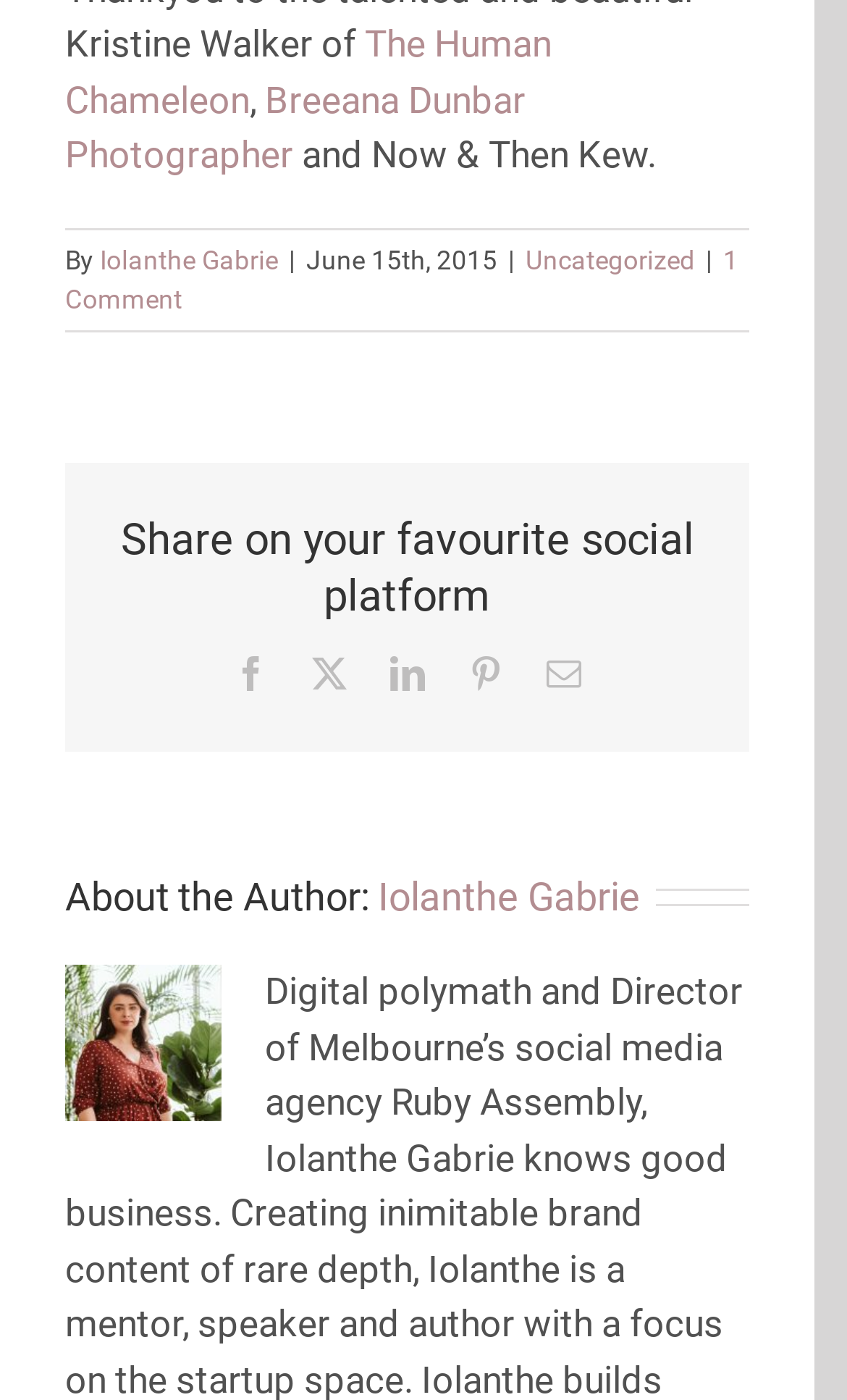Based on the element description: "Pinterest", identify the bounding box coordinates for this UI element. The coordinates must be four float numbers between 0 and 1, listed as [left, top, right, bottom].

[0.572, 0.469, 0.613, 0.494]